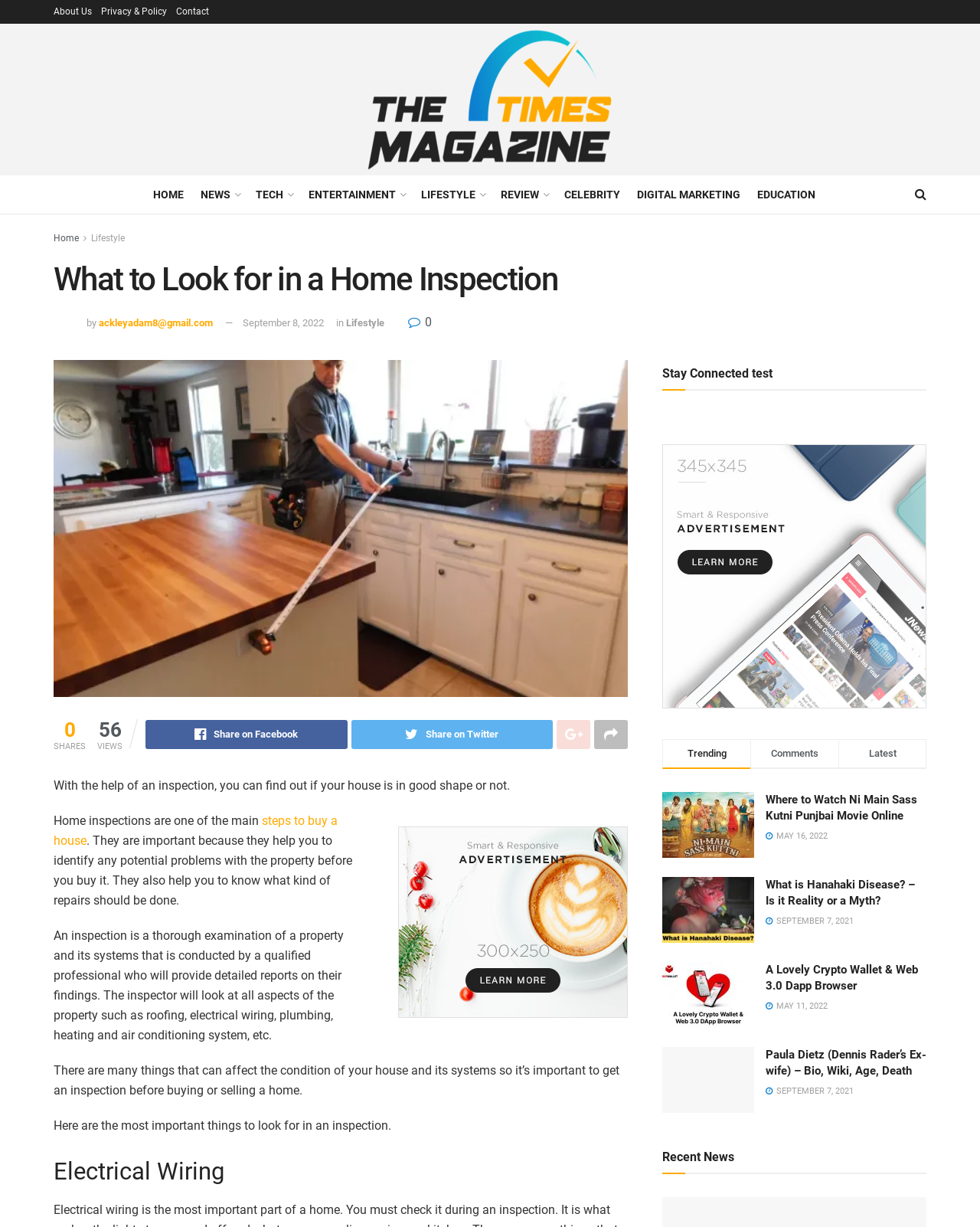Identify the bounding box coordinates for the UI element described as follows: "Share on Facebook". Ensure the coordinates are four float numbers between 0 and 1, formatted as [left, top, right, bottom].

[0.148, 0.587, 0.354, 0.61]